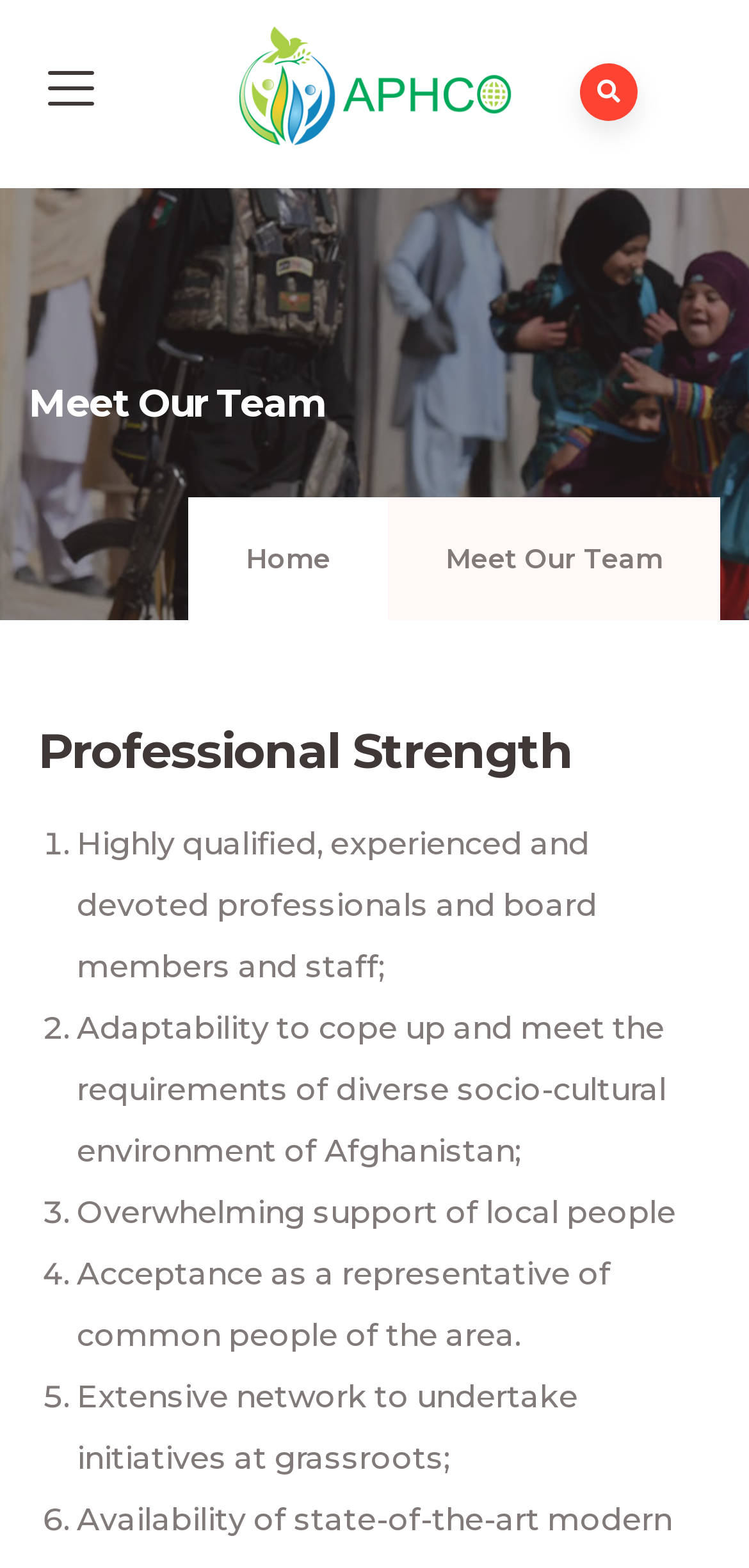Using the format (top-left x, top-left y, bottom-right x, bottom-right y), and given the element description, identify the bounding box coordinates within the screenshot: Home

[0.328, 0.345, 0.441, 0.367]